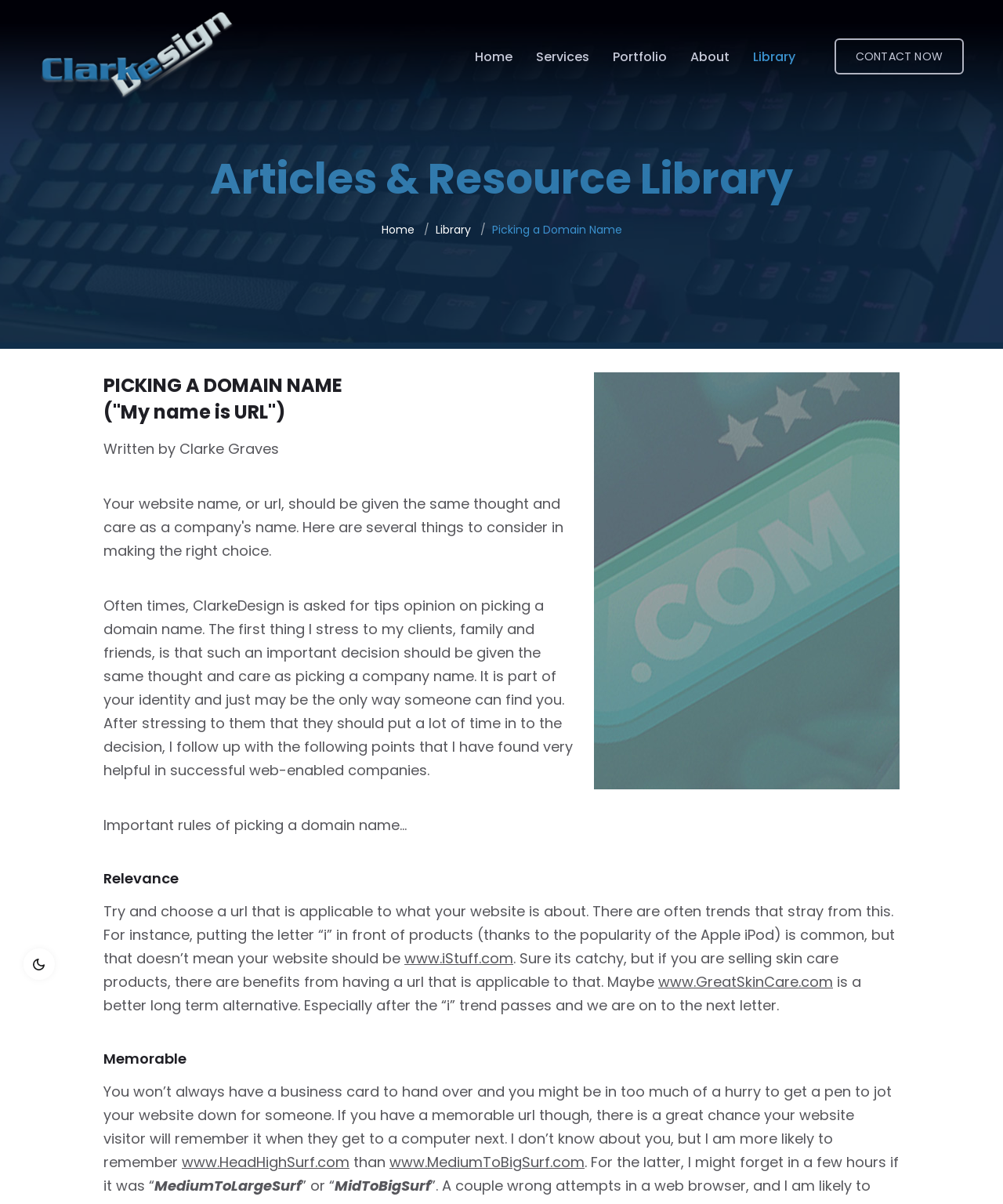Using the element description provided, determine the bounding box coordinates in the format (top-left x, top-left y, bottom-right x, bottom-right y). Ensure that all values are floating point numbers between 0 and 1. Element description: contact now

[0.832, 0.032, 0.961, 0.062]